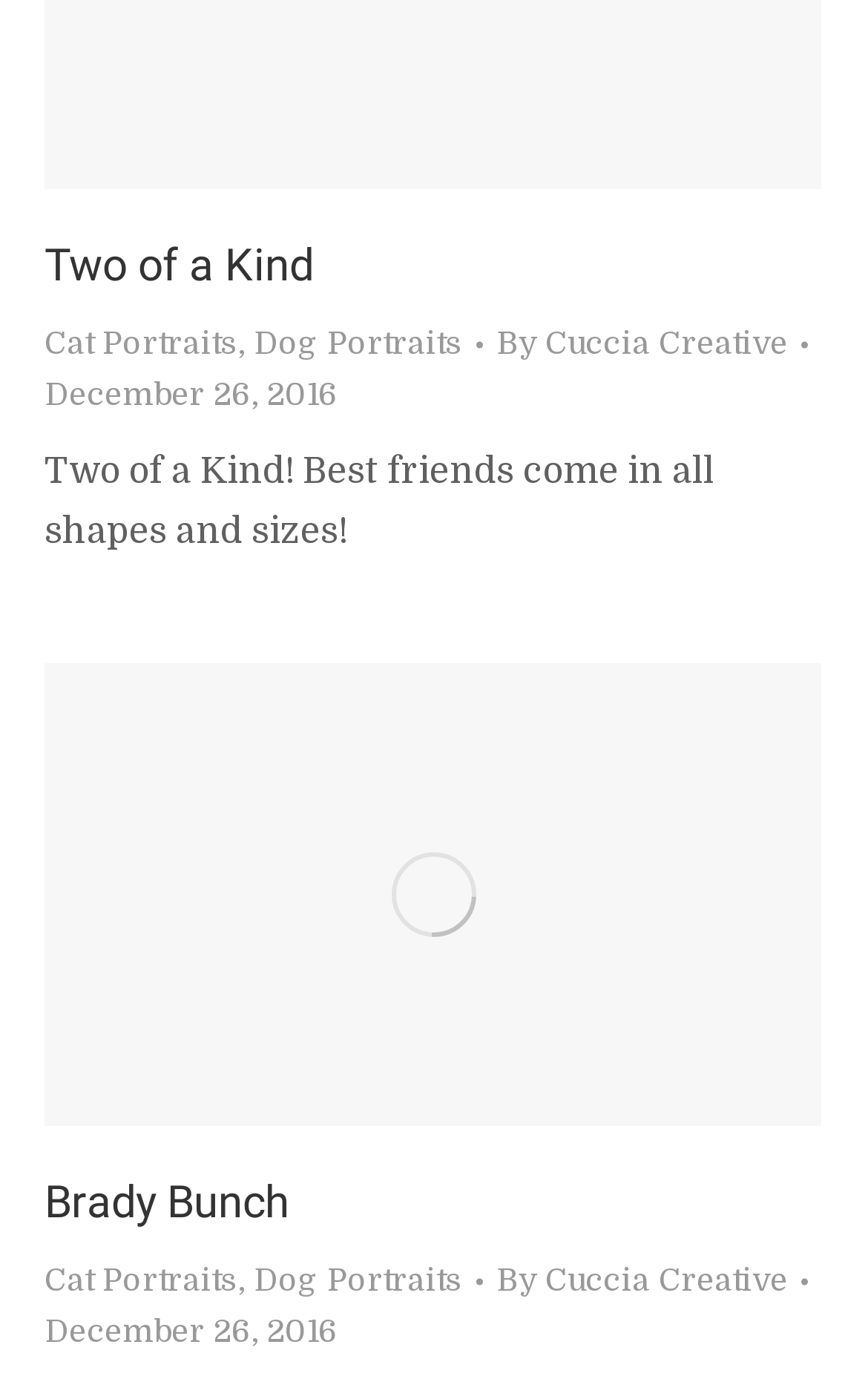Identify the bounding box coordinates of the area you need to click to perform the following instruction: "read 'Two of a Kind! Best friends come in all shapes and sizes!' ".

[0.051, 0.329, 0.823, 0.402]